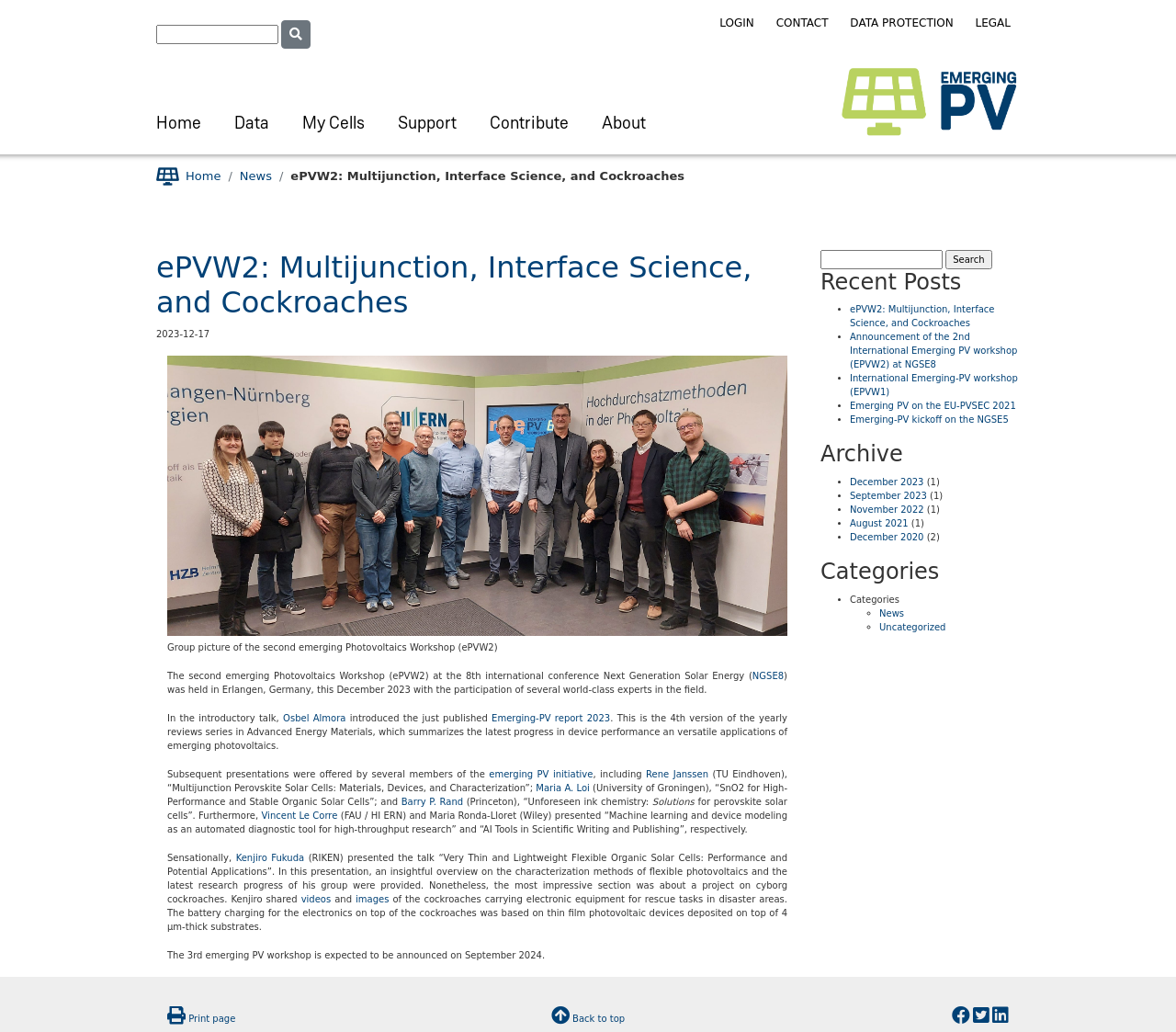Please locate the bounding box coordinates of the element that should be clicked to complete the given instruction: "Read the post about ePVW2: Multijunction, Interface Science, and Cockroaches".

[0.133, 0.242, 0.679, 0.31]